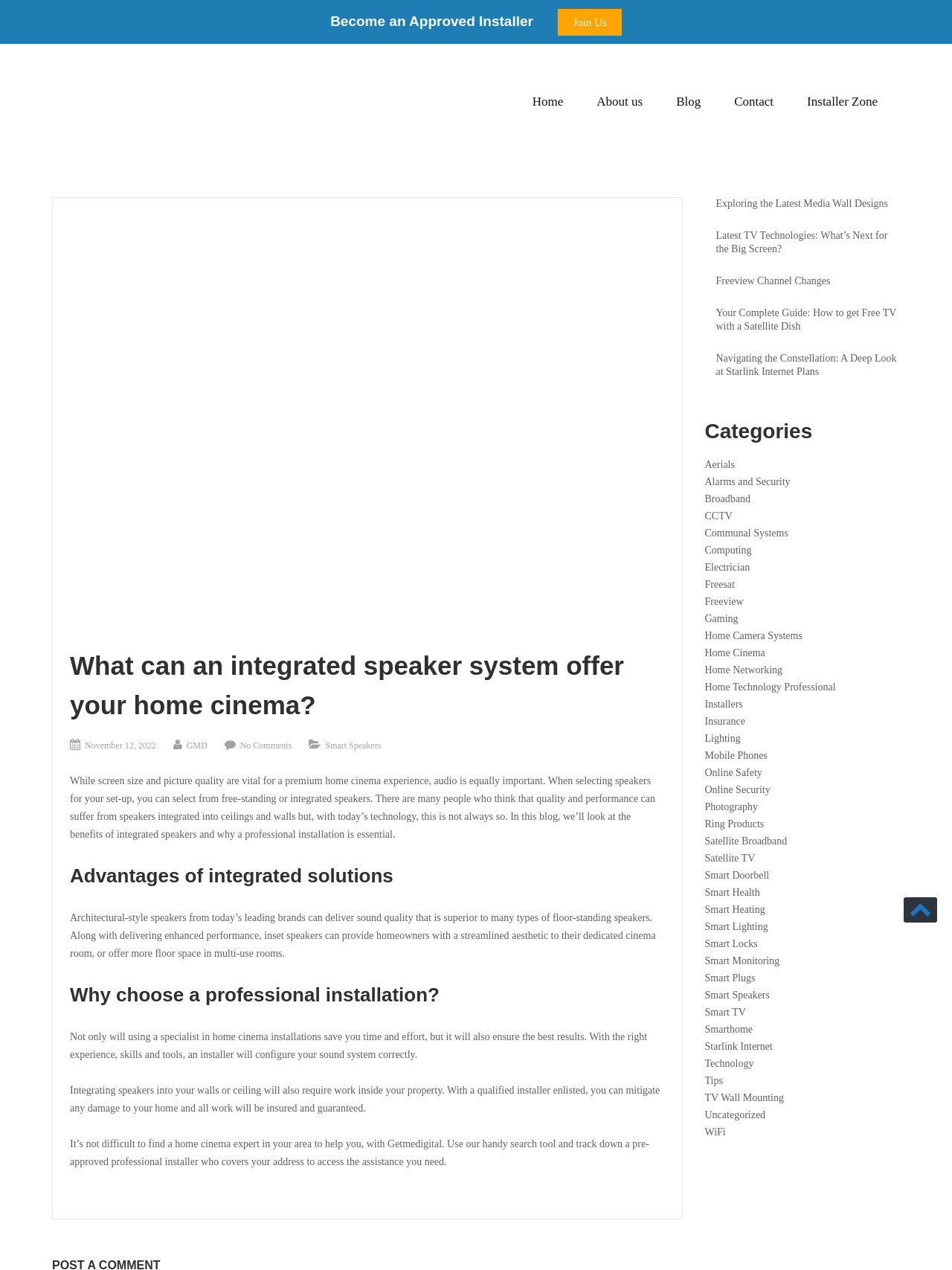Use the details in the image to answer the question thoroughly: 
How can I find a home cinema expert in my area?

According to the webpage, I can find a home cinema expert in my area by using Getmedigital's handy search tool, which will help me track down a pre-approved professional installer who covers my address.